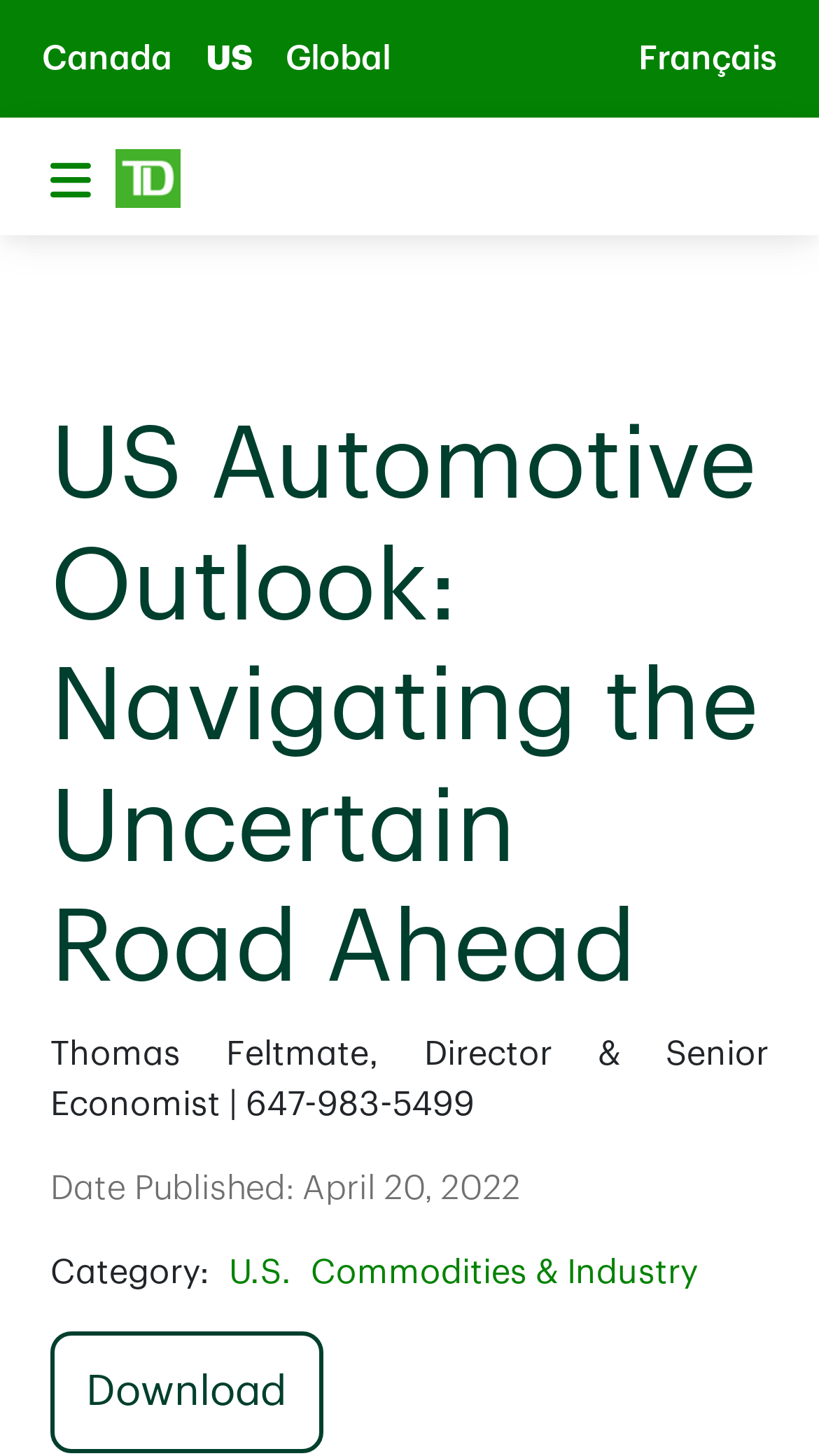Bounding box coordinates are specified in the format (top-left x, top-left y, bottom-right x, bottom-right y). All values are floating point numbers bounded between 0 and 1. Please provide the bounding box coordinate of the region this sentence describes: aria-label="Toggle navigation"

[0.031, 0.096, 0.141, 0.146]